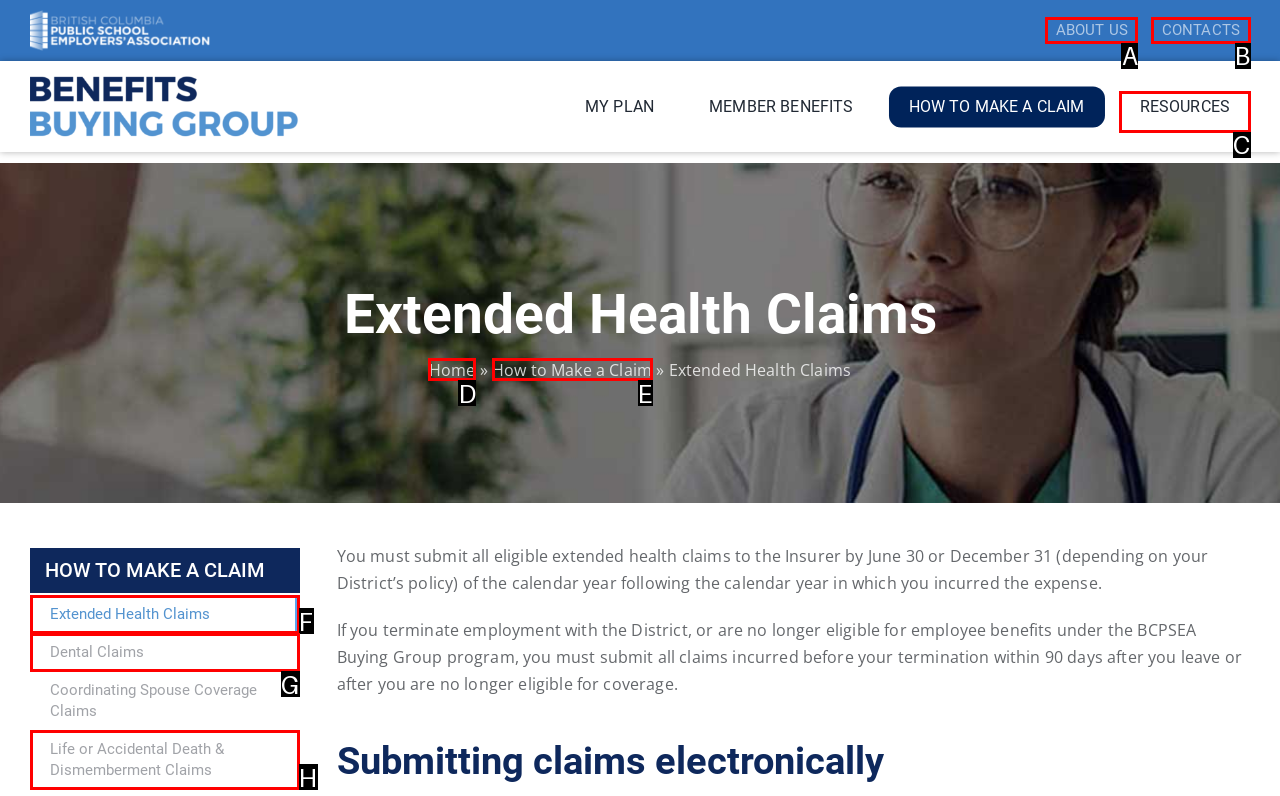Select the appropriate option that fits: How to Make a Claim
Reply with the letter of the correct choice.

E